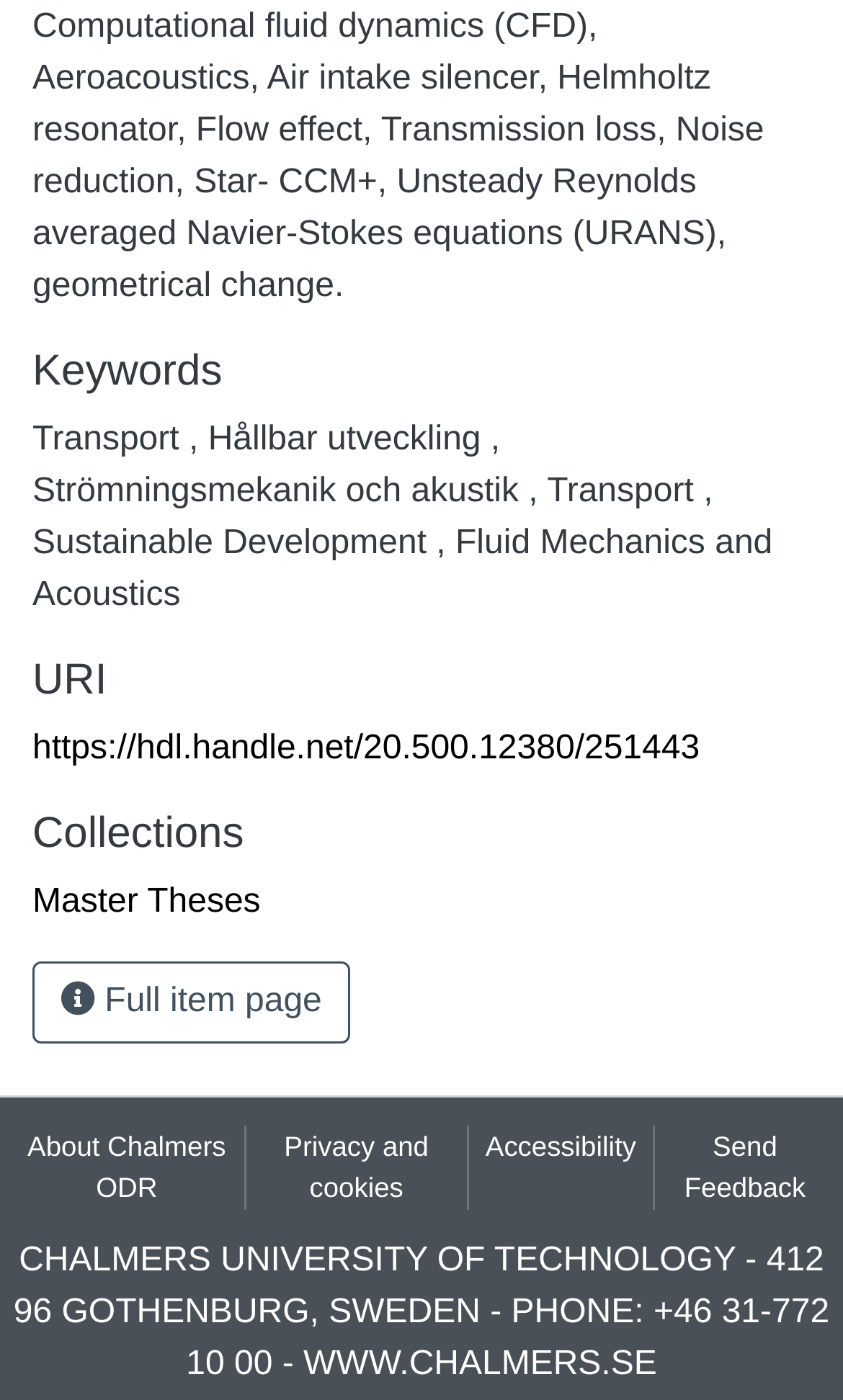From the element description: "About Chalmers ODR", extract the bounding box coordinates of the UI element. The coordinates should be expressed as four float numbers between 0 and 1, in the order [left, top, right, bottom].

[0.01, 0.804, 0.29, 0.864]